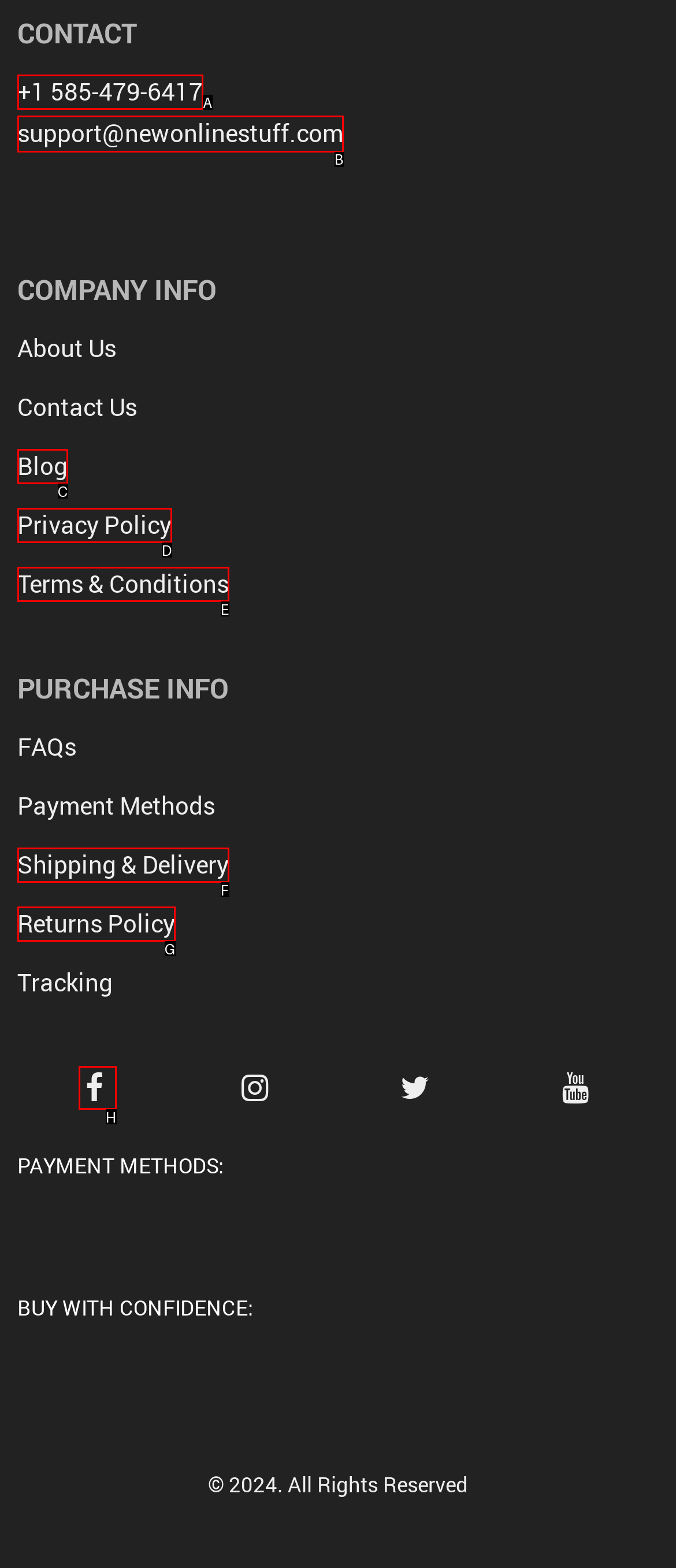Choose the HTML element that needs to be clicked for the given task: Contact the support team Respond by giving the letter of the chosen option.

B